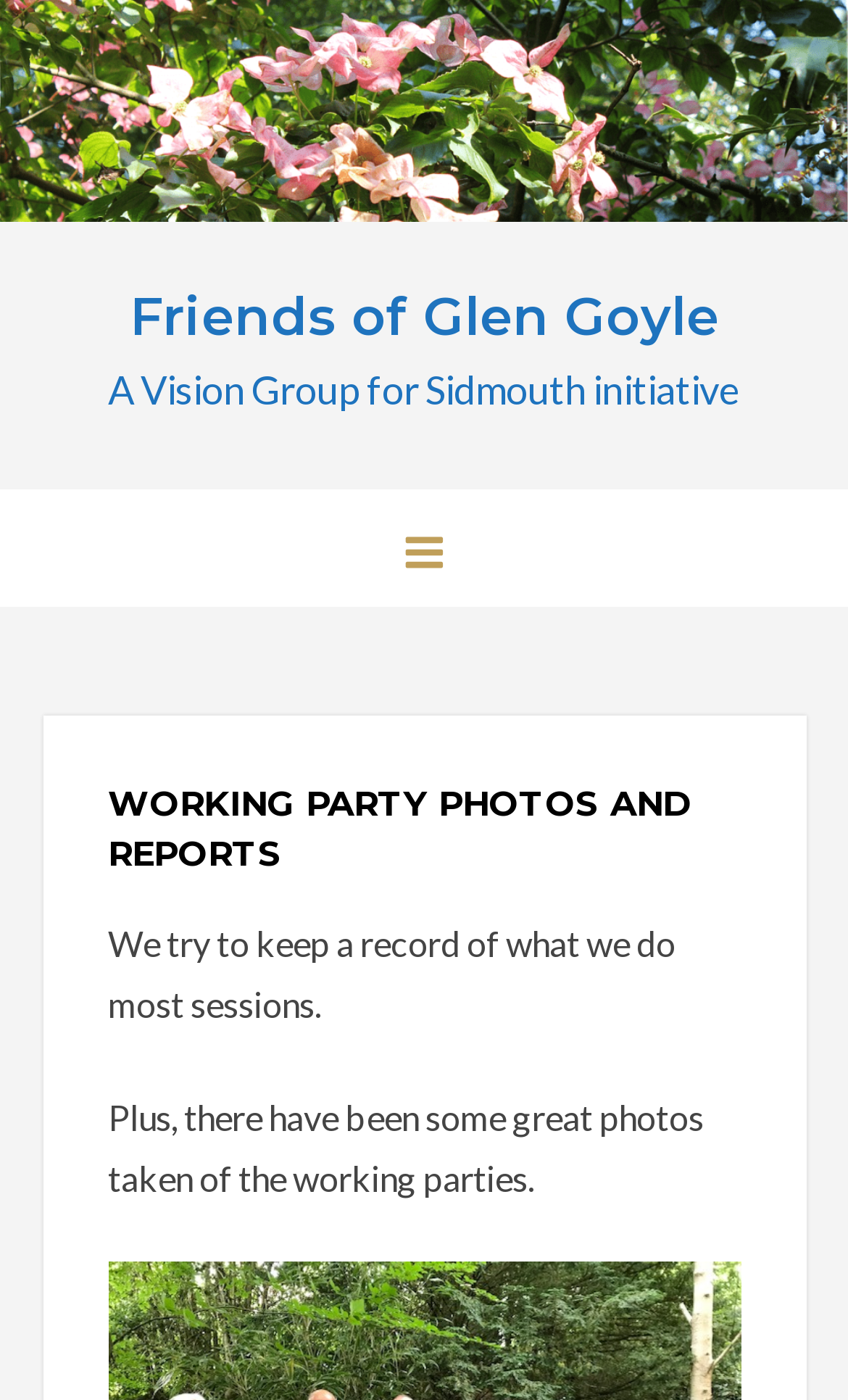Bounding box coordinates are specified in the format (top-left x, top-left y, bottom-right x, bottom-right y). All values are floating point numbers bounded between 0 and 1. Please provide the bounding box coordinate of the region this sentence describes: Menu

[0.0, 0.35, 1.0, 0.434]